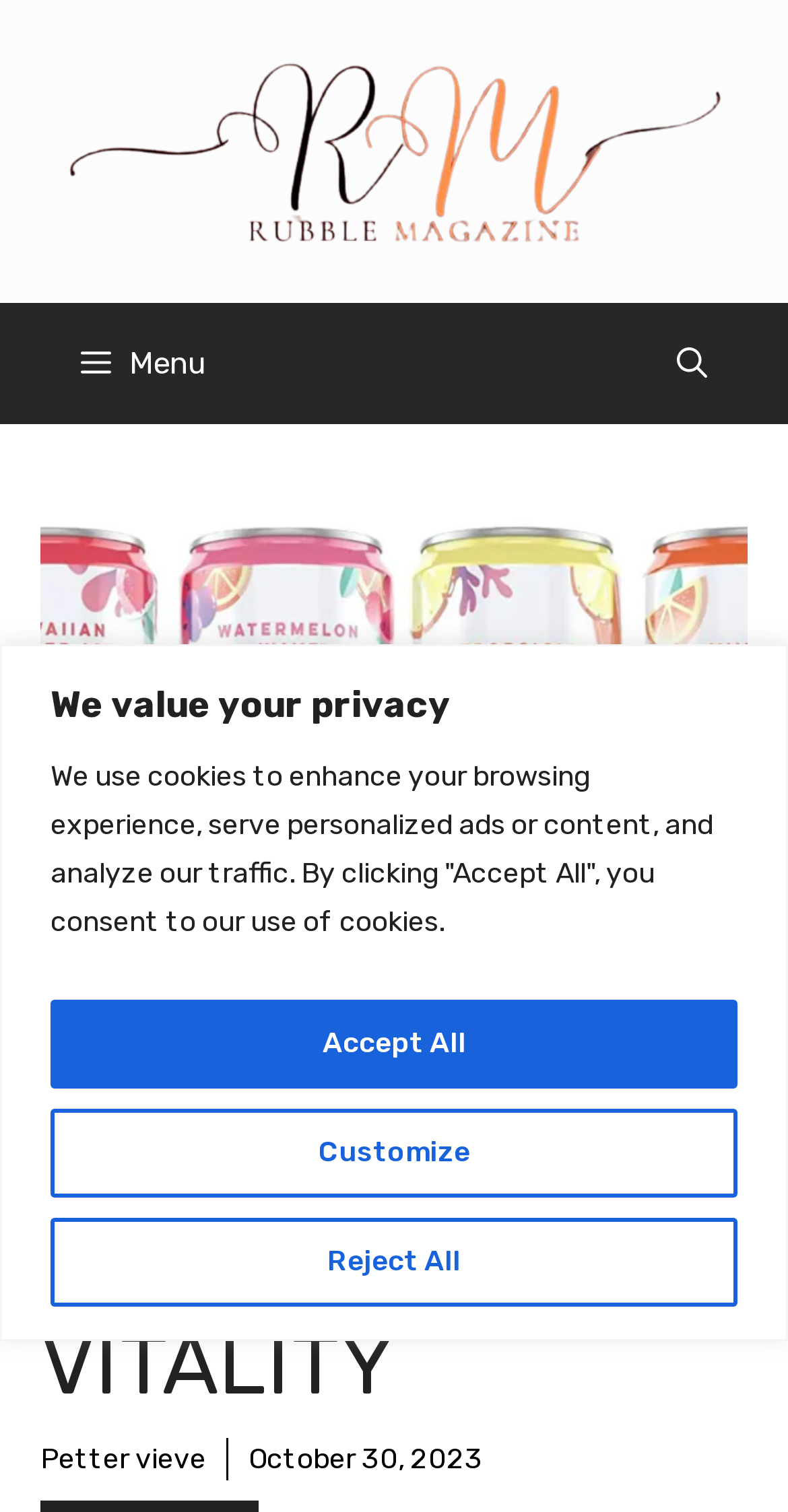What is the name of the energy drink?
Please utilize the information in the image to give a detailed response to the question.

The name of the energy drink can be found in the figure element, which contains an image with the text 'Alani nu Energy Drink'. This image is located in the middle of the webpage, and its bounding box coordinates are [0.051, 0.308, 0.949, 0.842].